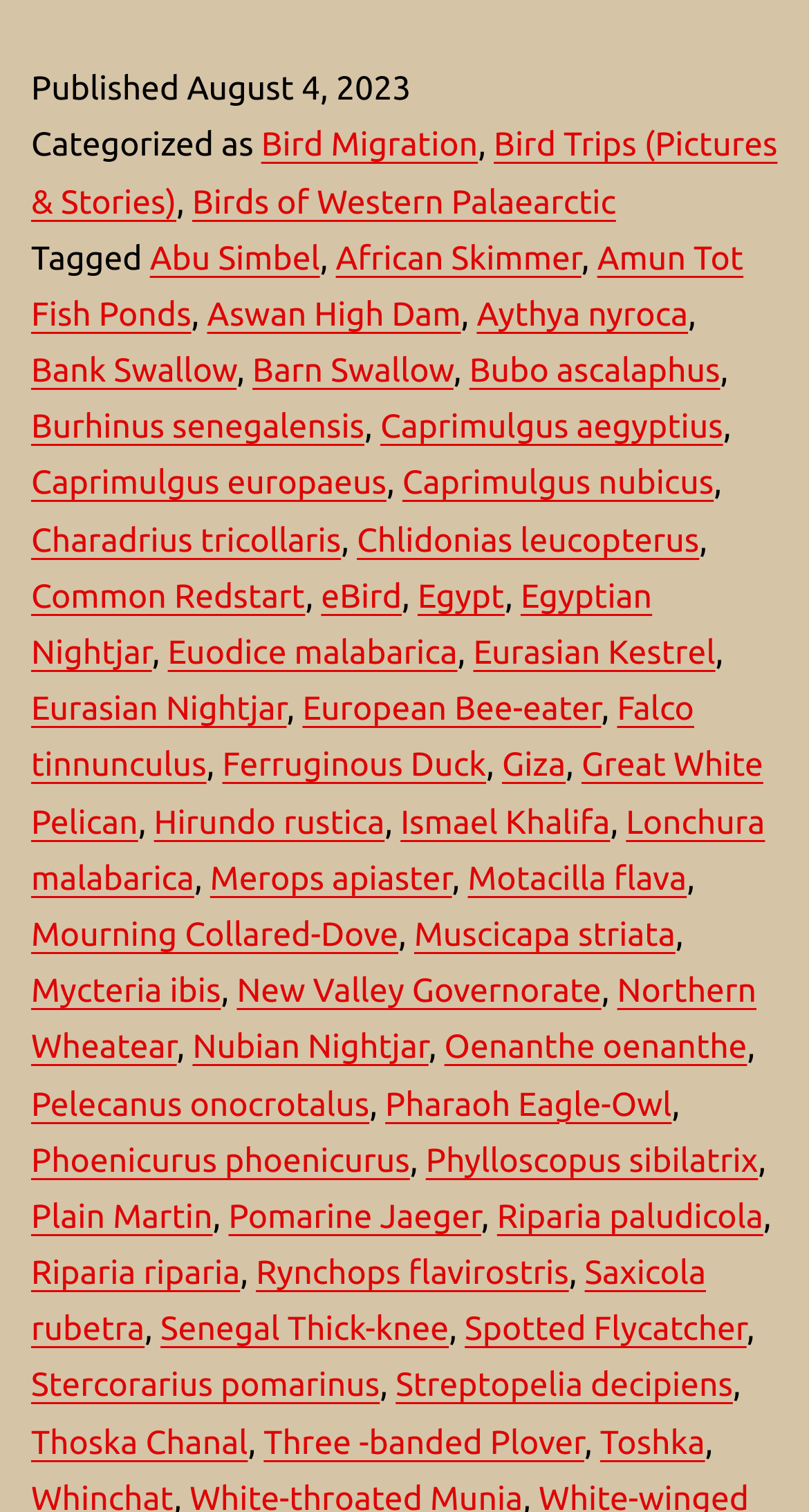What is the location mentioned in the article?
Please provide a detailed answer to the question.

The article mentions various locations, one of which is 'Aswan High Dam', which can be found in the list of links under the 'Tagged' section.